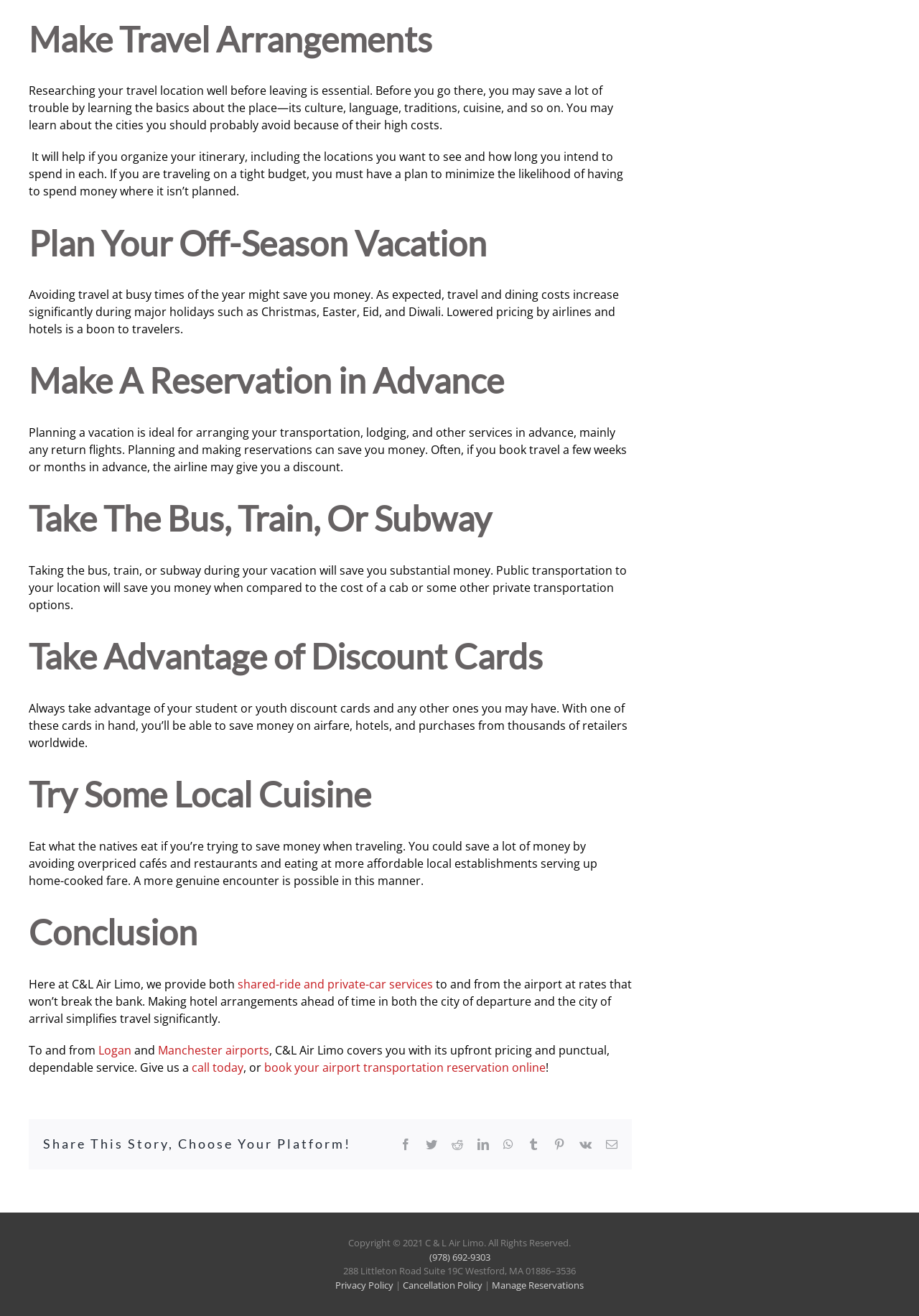Please identify the bounding box coordinates of the clickable region that I should interact with to perform the following instruction: "Click 'call today'". The coordinates should be expressed as four float numbers between 0 and 1, i.e., [left, top, right, bottom].

[0.209, 0.805, 0.265, 0.817]